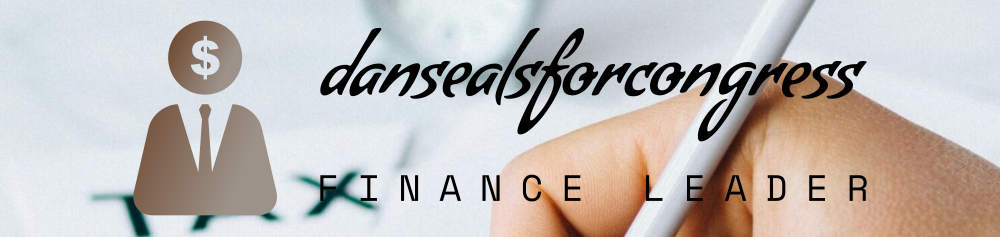Given the content of the image, can you provide a detailed answer to the question?
What is hinted at by the blurred hand holding a pen?

The blurred hand holding a pen in the background of the image subtly hints at the importance of financial documents and decision-making, which is a crucial aspect of Dan Seals' campaign focus on financial issues and leadership.